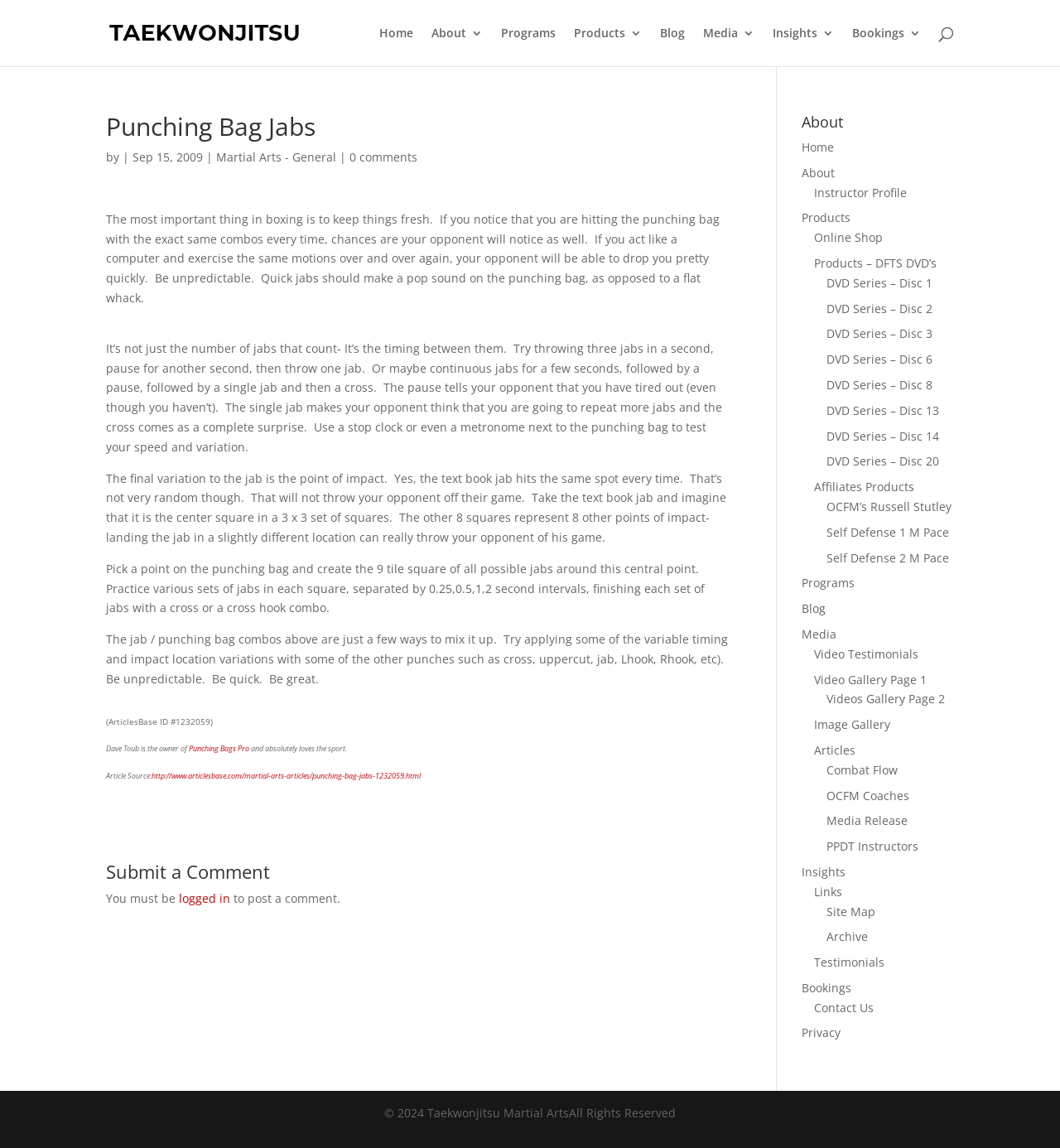Provide a one-word or brief phrase answer to the question:
What is the purpose of varying the timing between jabs?

To be unpredictable